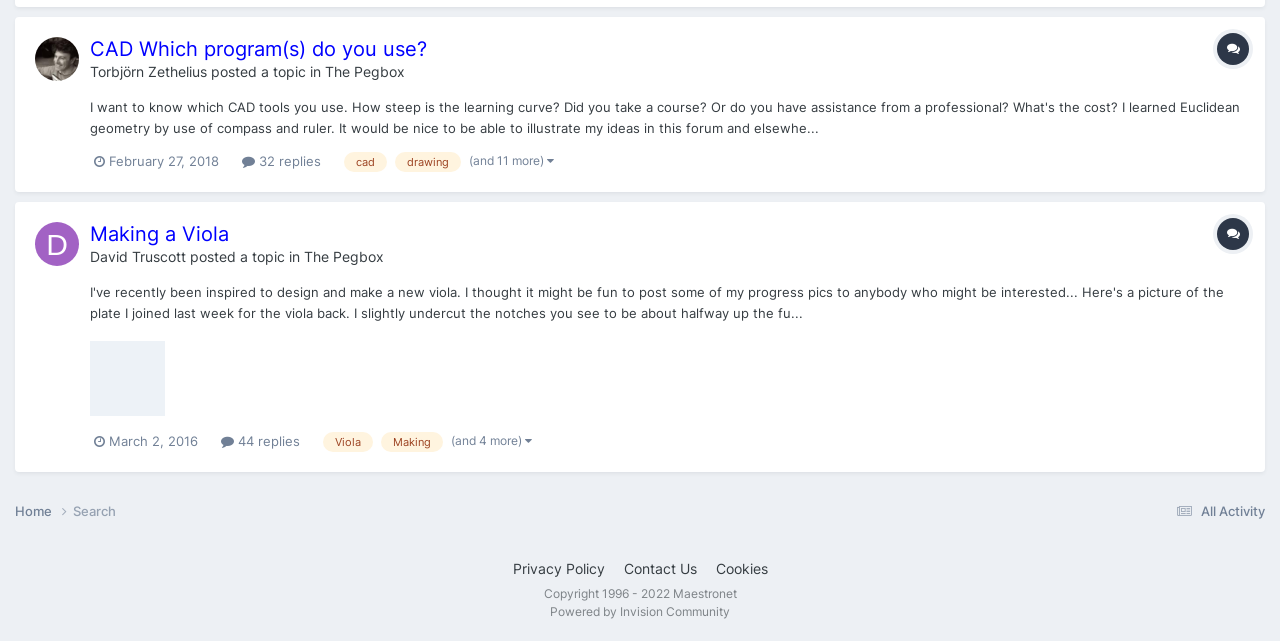Find the bounding box coordinates of the clickable area that will achieve the following instruction: "View topic 'Making a Viola'".

[0.07, 0.346, 0.973, 0.384]